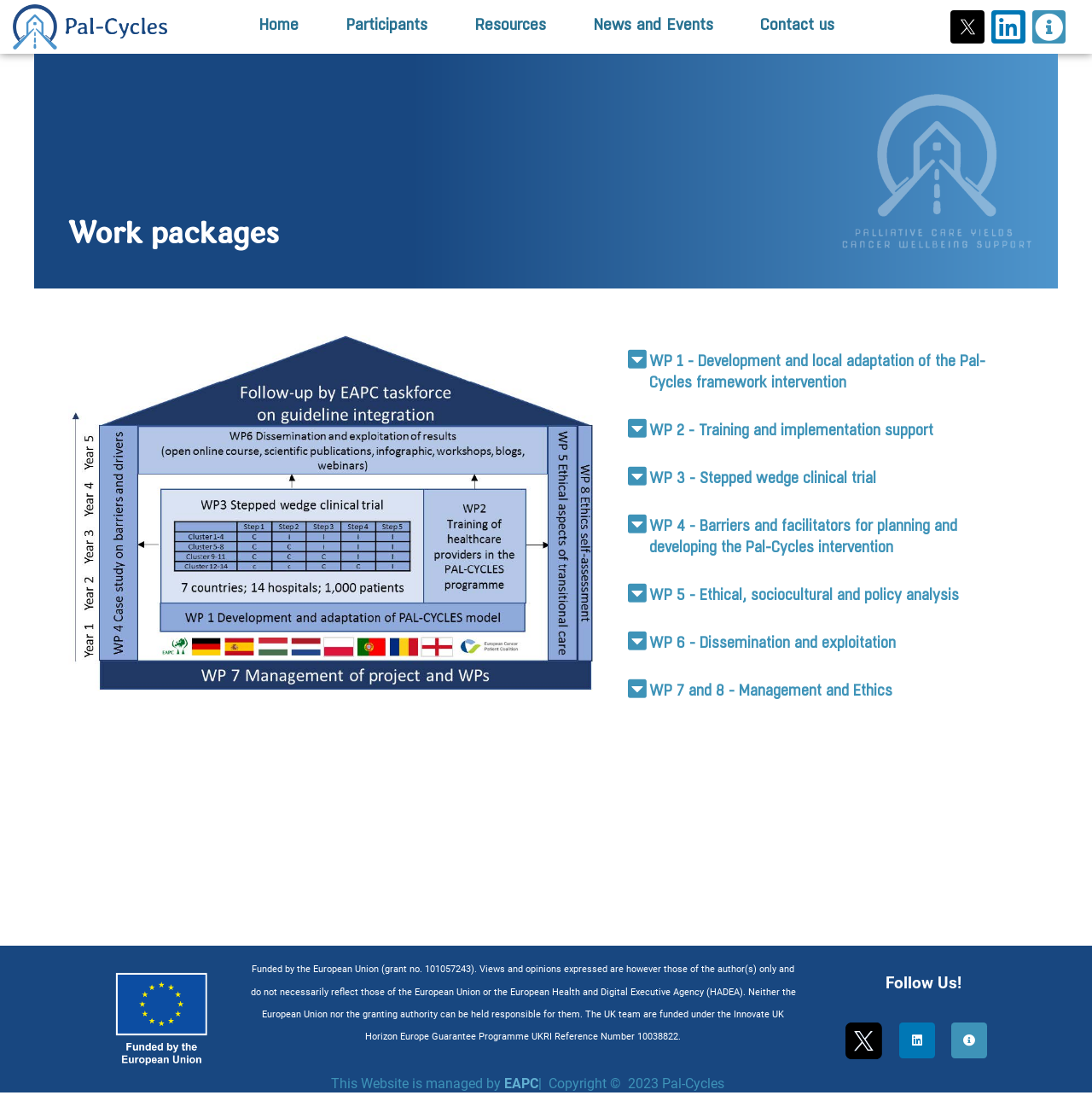Please predict the bounding box coordinates of the element's region where a click is necessary to complete the following instruction: "Click the Pal-Cycles logo". The coordinates should be represented by four float numbers between 0 and 1, i.e., [left, top, right, bottom].

[0.012, 0.004, 0.2, 0.045]